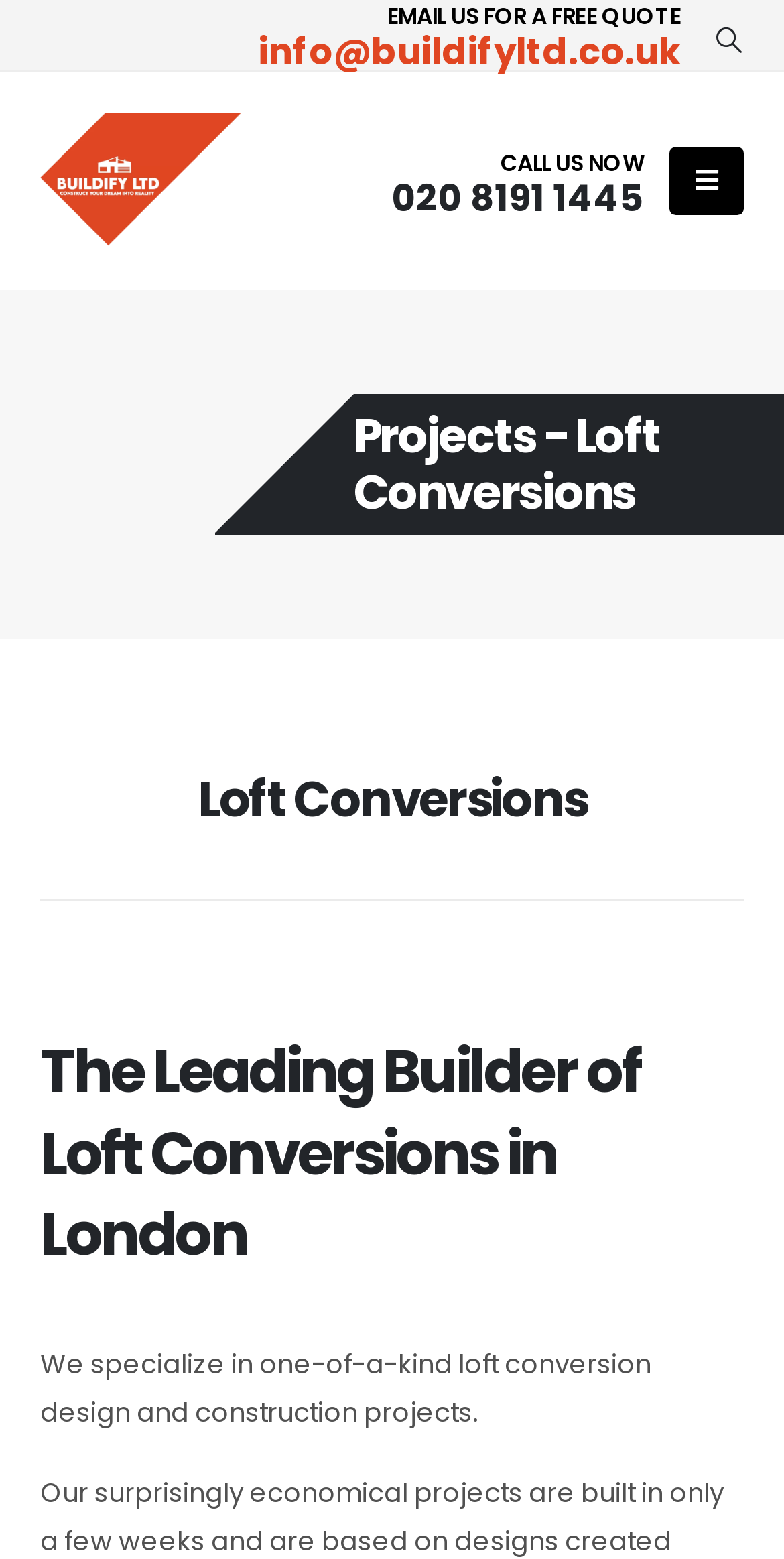Kindly respond to the following question with a single word or a brief phrase: 
Does the company provide a quote service?

Yes